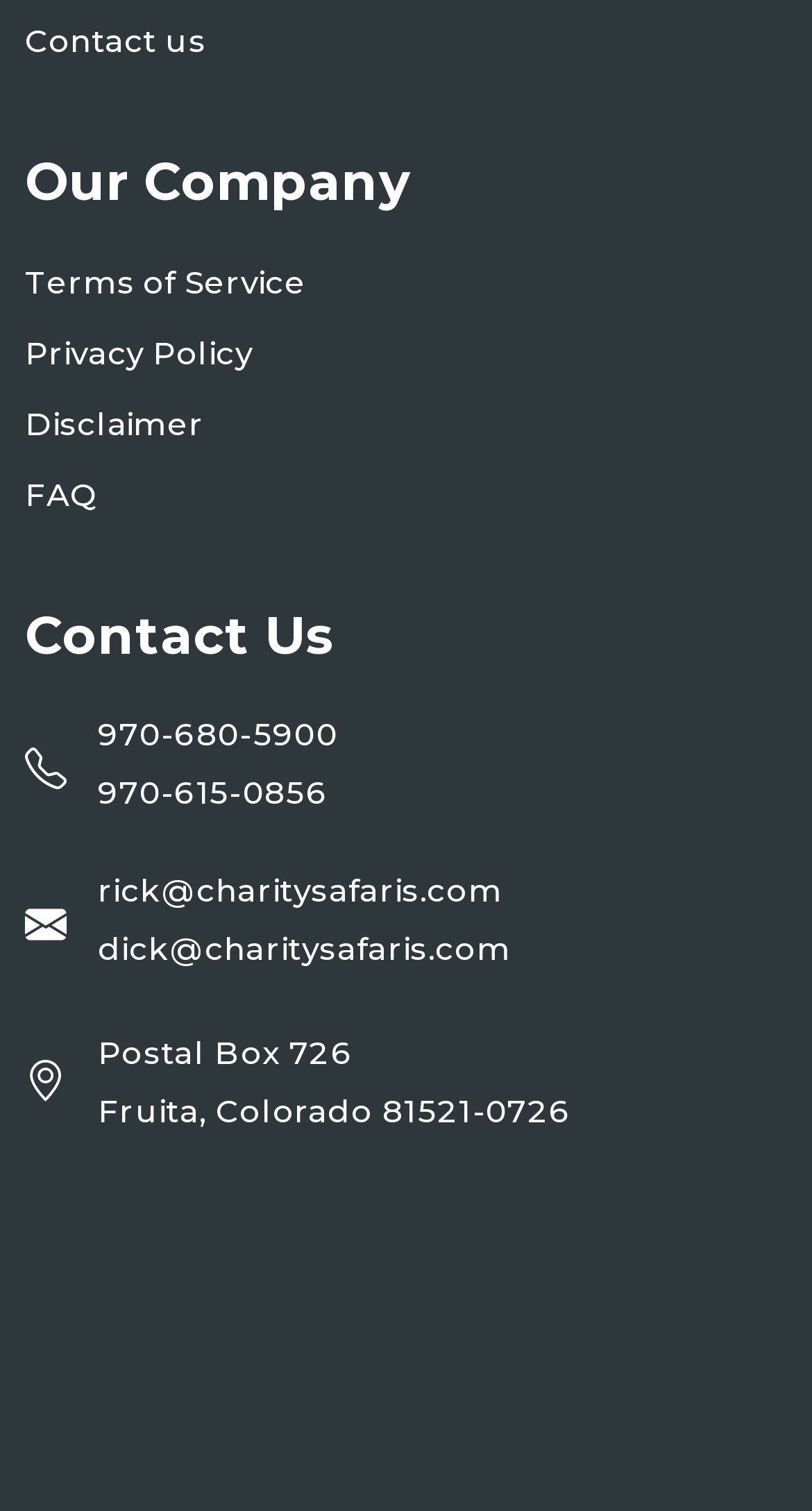Give a concise answer of one word or phrase to the question: 
How many phone numbers are provided?

2